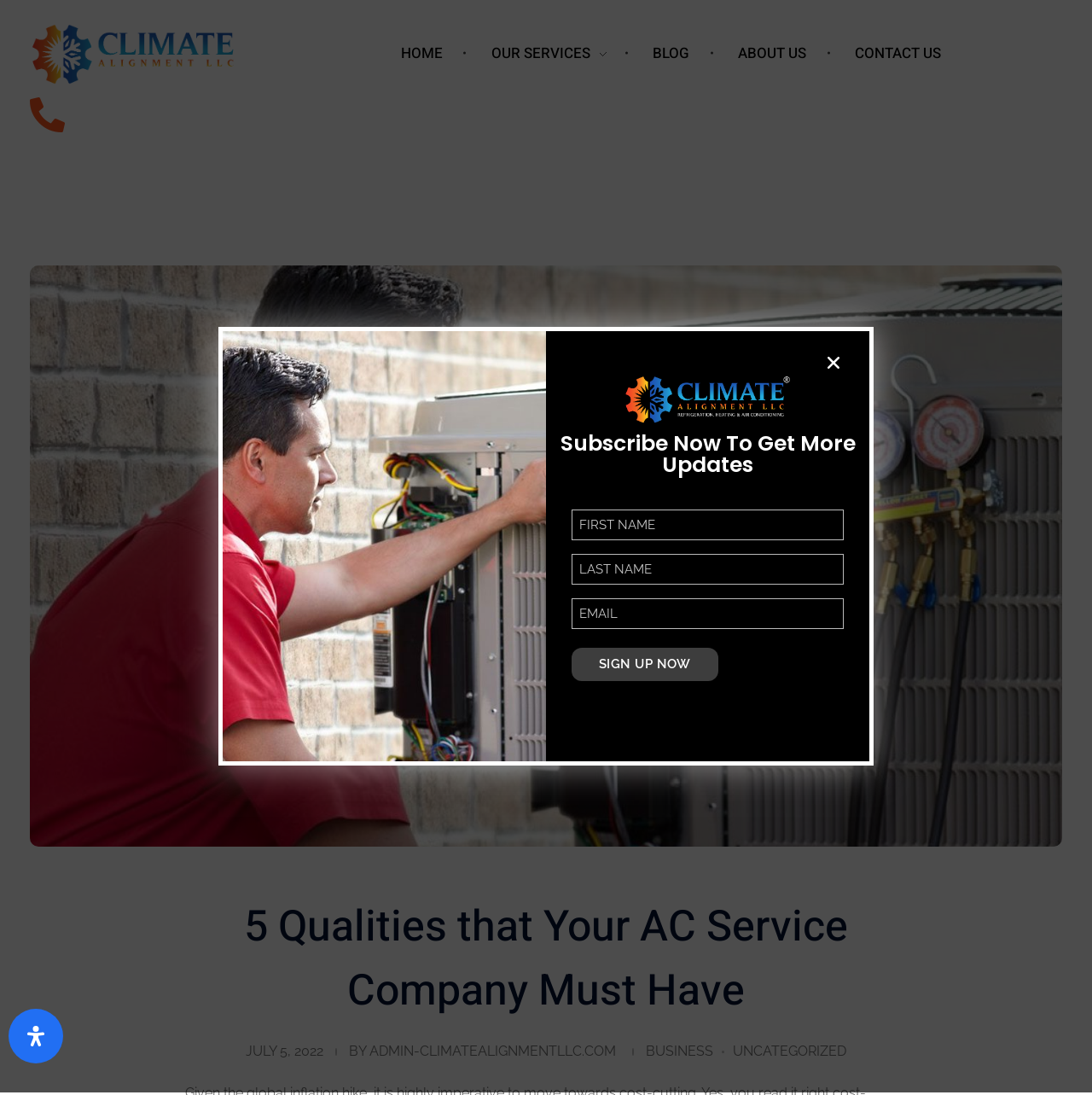What is the topic of the article? From the image, respond with a single word or brief phrase.

AC Service Company